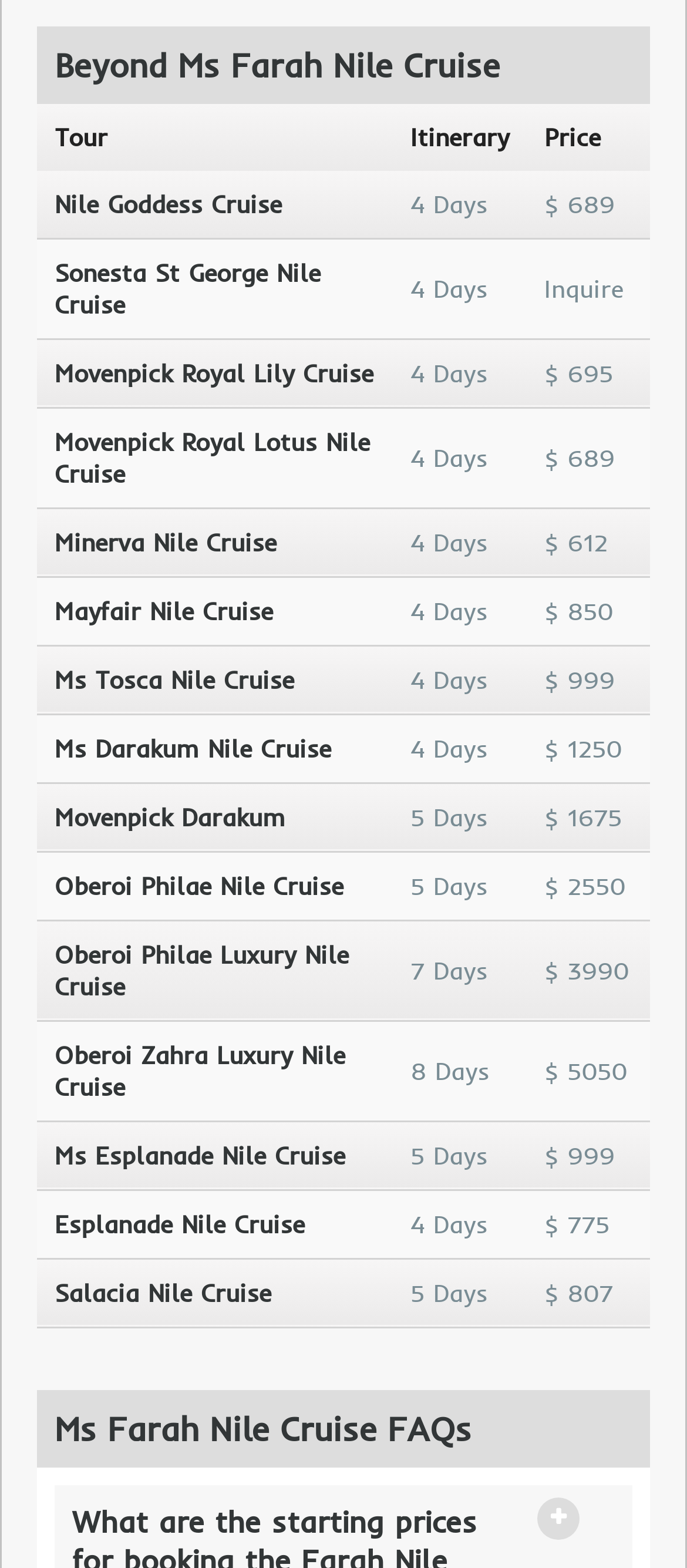Determine the bounding box coordinates of the clickable element to achieve the following action: 'Get more information about Ms Darakum Nile Cruise'. Provide the coordinates as four float values between 0 and 1, formatted as [left, top, right, bottom].

[0.079, 0.467, 0.546, 0.487]